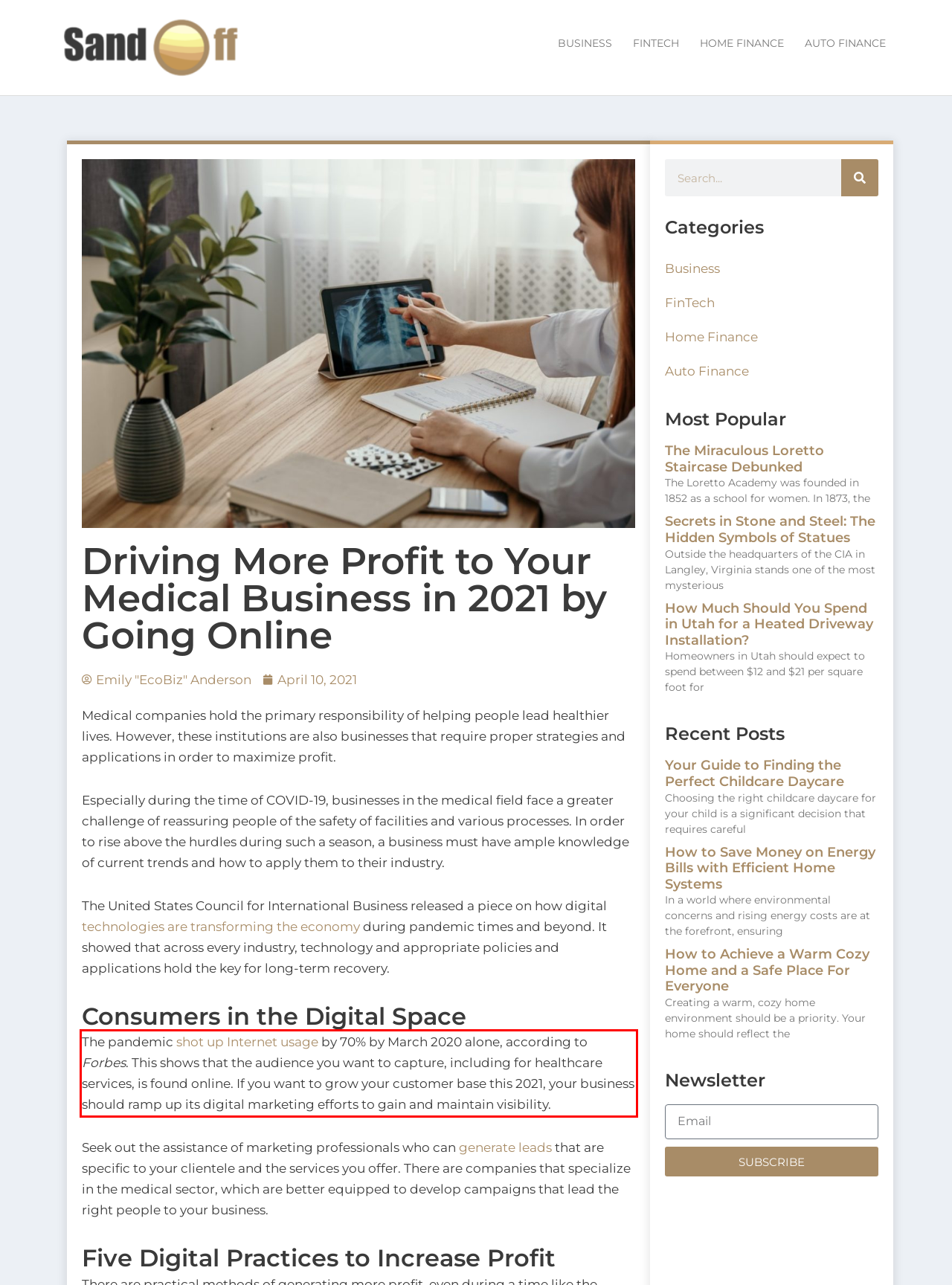Within the screenshot of the webpage, locate the red bounding box and use OCR to identify and provide the text content inside it.

The pandemic shot up Internet usage by 70% by March 2020 alone, according to Forbes. This shows that the audience you want to capture, including for healthcare services, is found online. If you want to grow your customer base this 2021, your business should ramp up its digital marketing efforts to gain and maintain visibility.